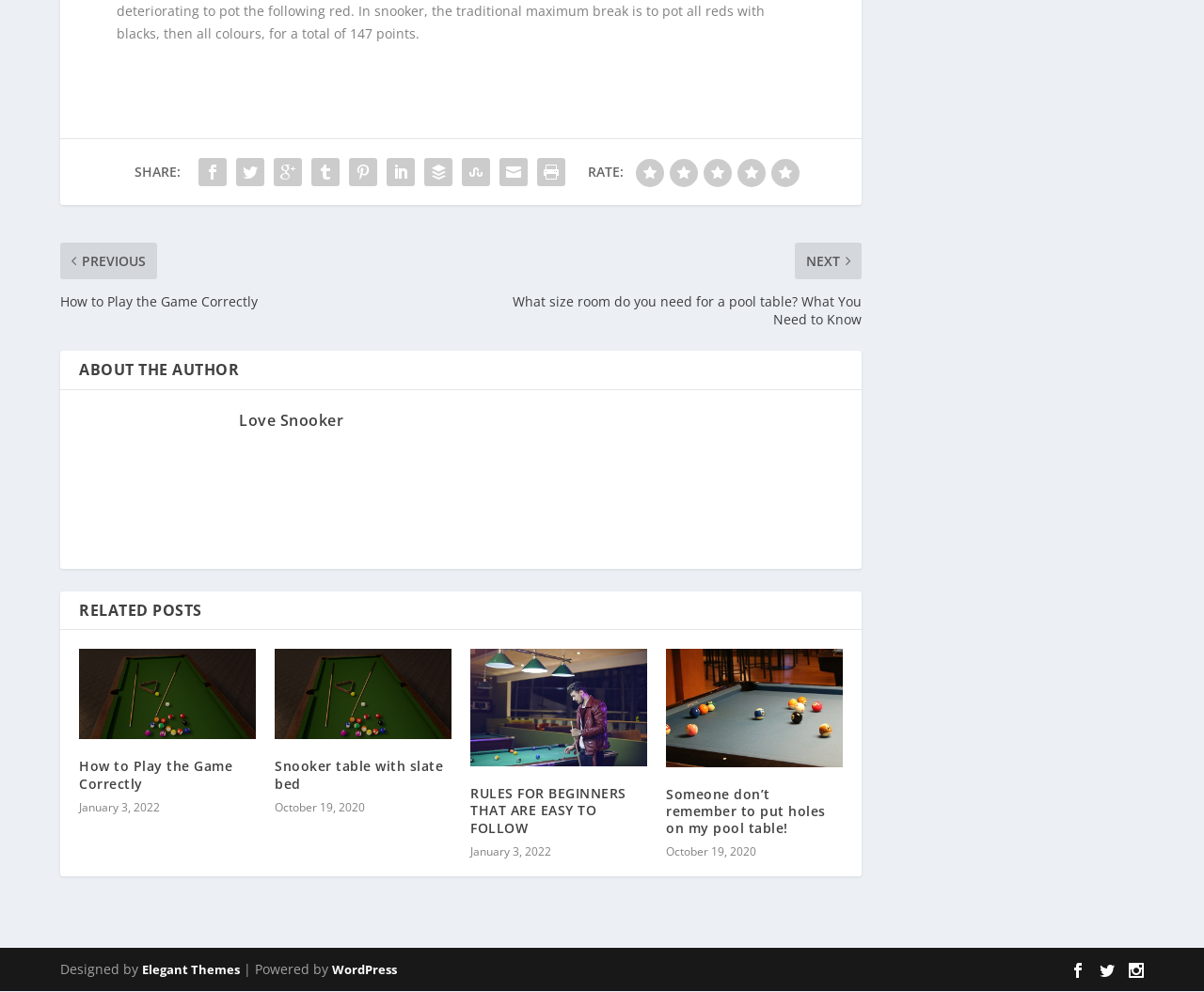Please indicate the bounding box coordinates for the clickable area to complete the following task: "Share on social media". The coordinates should be specified as four float numbers between 0 and 1, i.e., [left, top, right, bottom].

[0.161, 0.142, 0.192, 0.18]